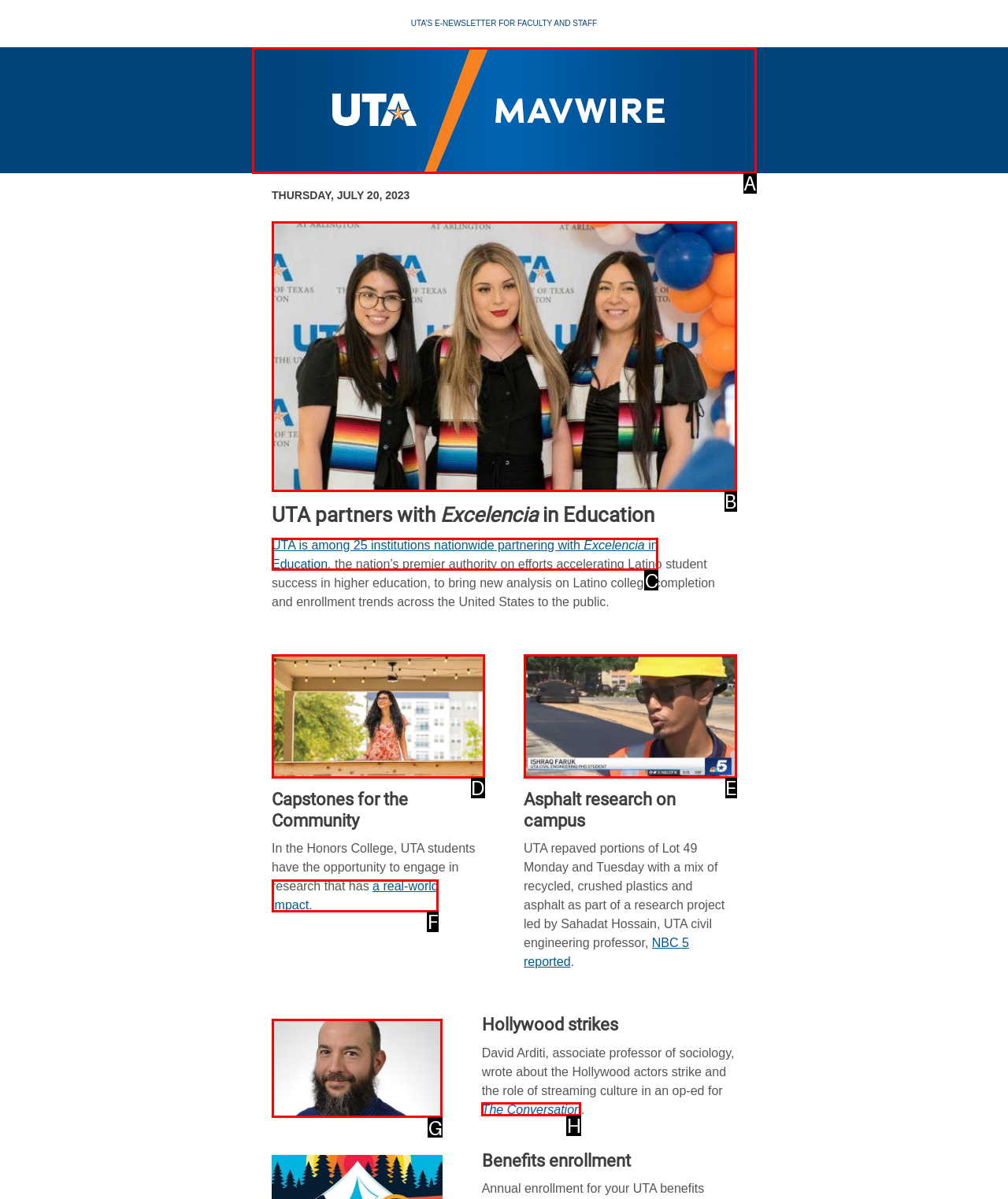Using the description: The Conversation, find the best-matching HTML element. Indicate your answer with the letter of the chosen option.

H